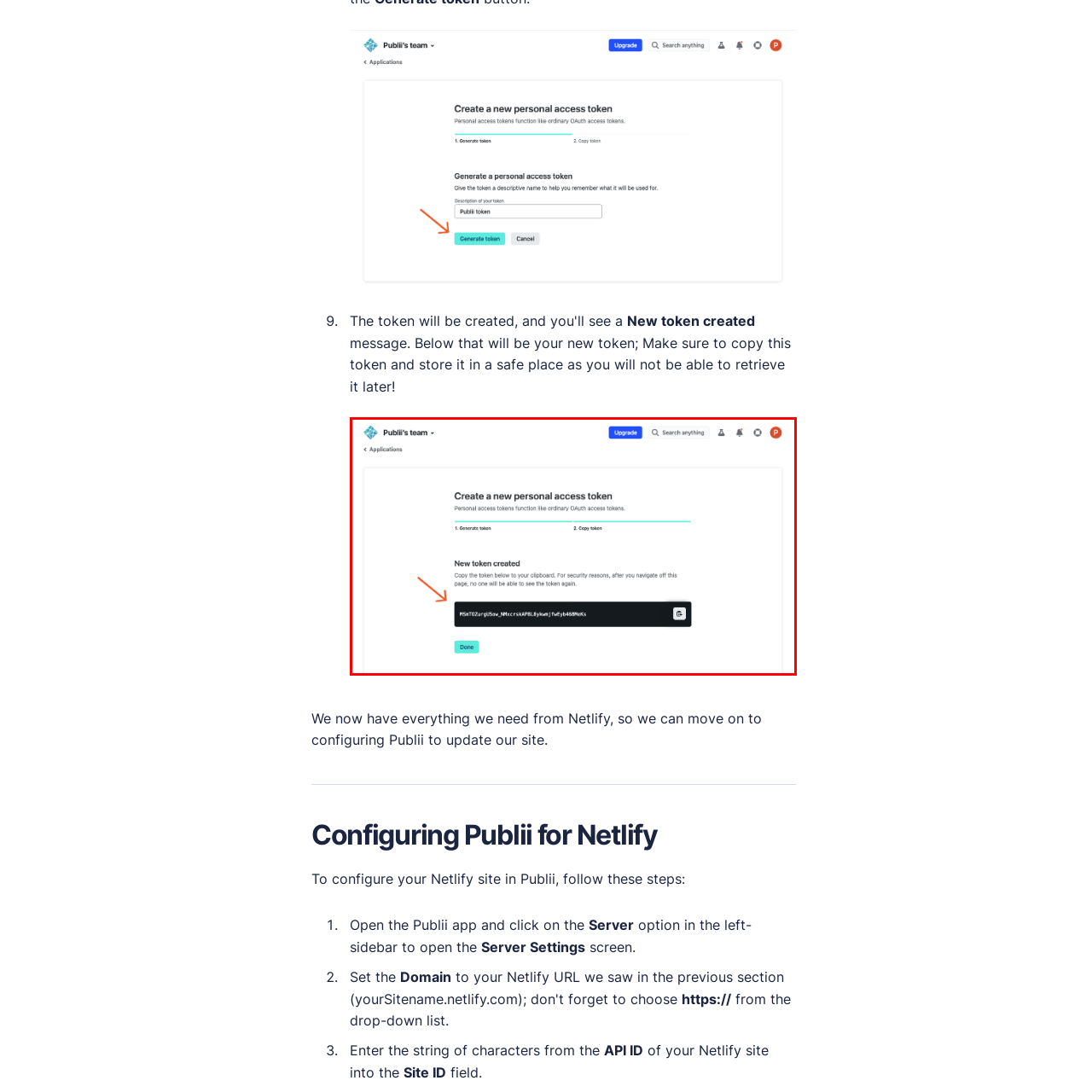Illustrate the image within the red boundary with a detailed caption.

The image displays an interface from the Publii application, specifically for the creation of a new personal access token. At the top, there is a header instructing users on how personal access tokens operate, stating they function like ordinary OAuth access tokens. Below this, a message indicates that a new token has been successfully created. The actual token is presented in a prominent black box, along with clear instructions urging users to copy the token to their clipboard for security purposes. The text warns that once users navigate away from this page, they will not be able to retrieve the token again. At the bottom, there's a green "Done" button, signaling the completion of the task. An orange arrow is directed towards the generated token, emphasizing its importance for the user.